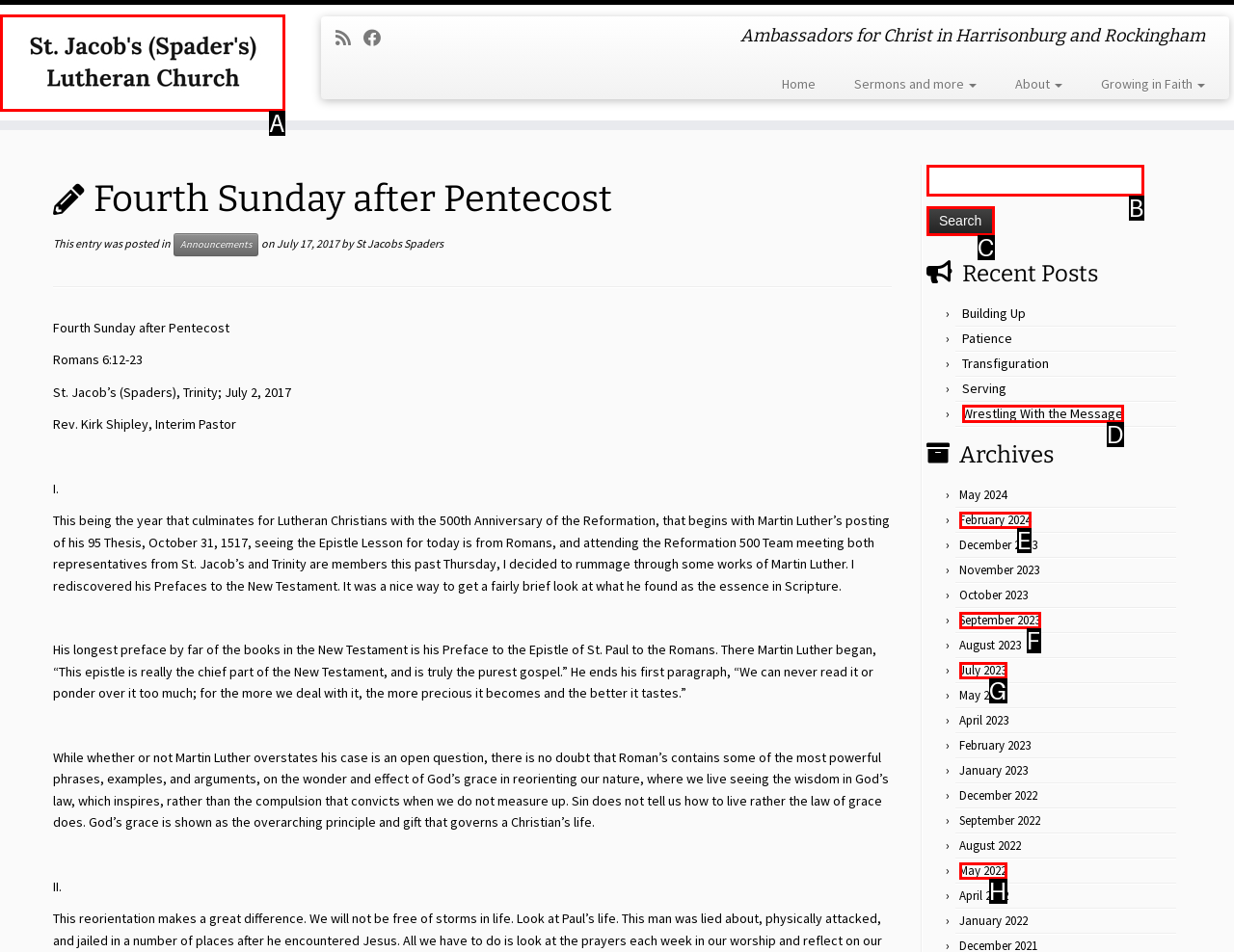Given the description: parent_node: Search for: value="Search", identify the matching option. Answer with the corresponding letter.

C